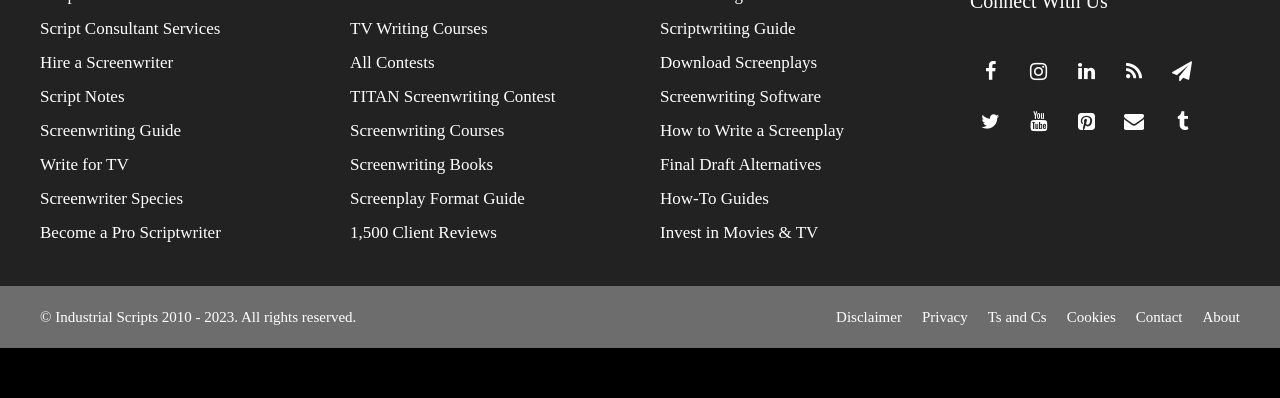Provide the bounding box coordinates for the UI element described in this sentence: "2". The coordinates should be four float values between 0 and 1, i.e., [left, top, right, bottom].

None